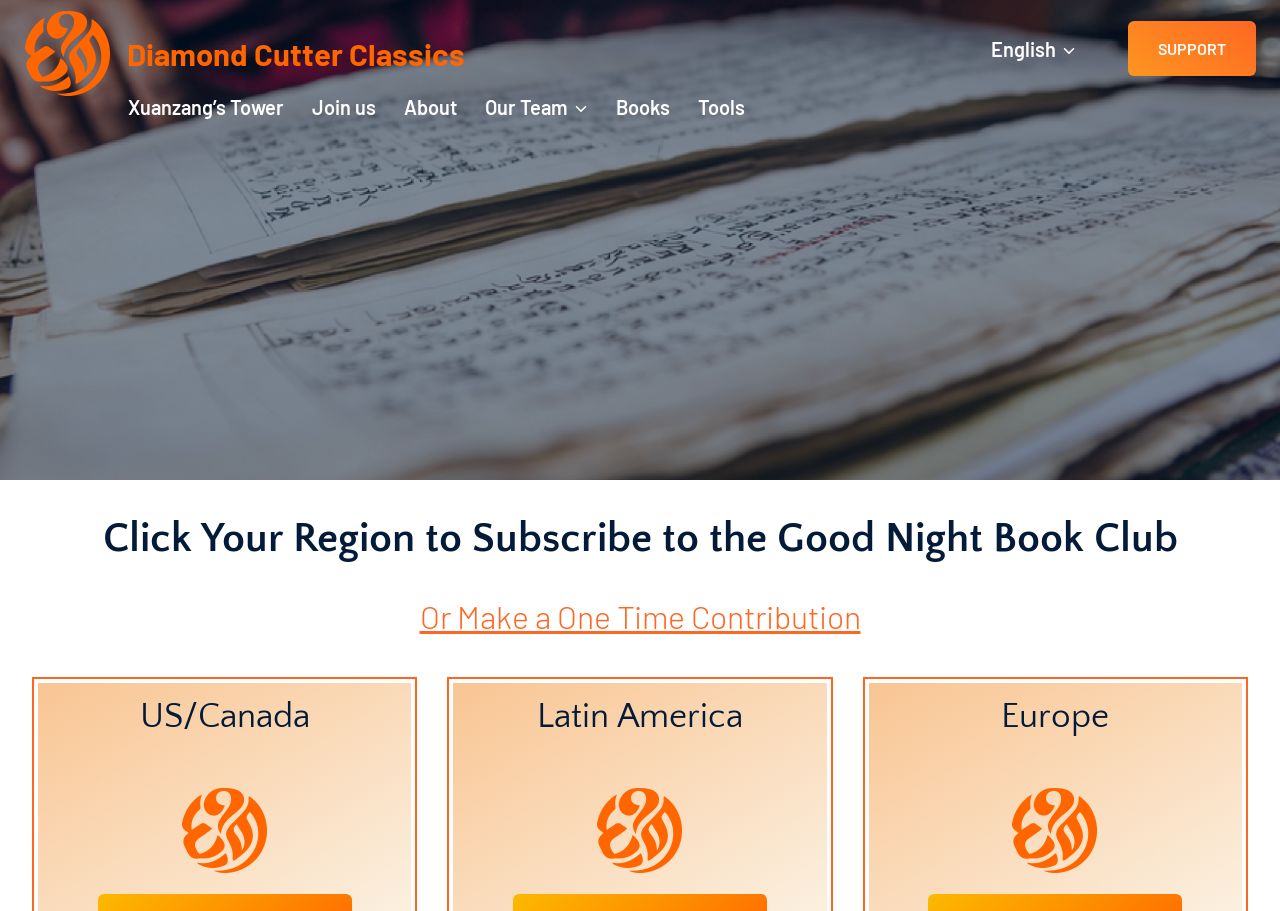Please locate the bounding box coordinates of the element's region that needs to be clicked to follow the instruction: "Download NEET UG Counselling eBook 2024". The bounding box coordinates should be provided as four float numbers between 0 and 1, i.e., [left, top, right, bottom].

None